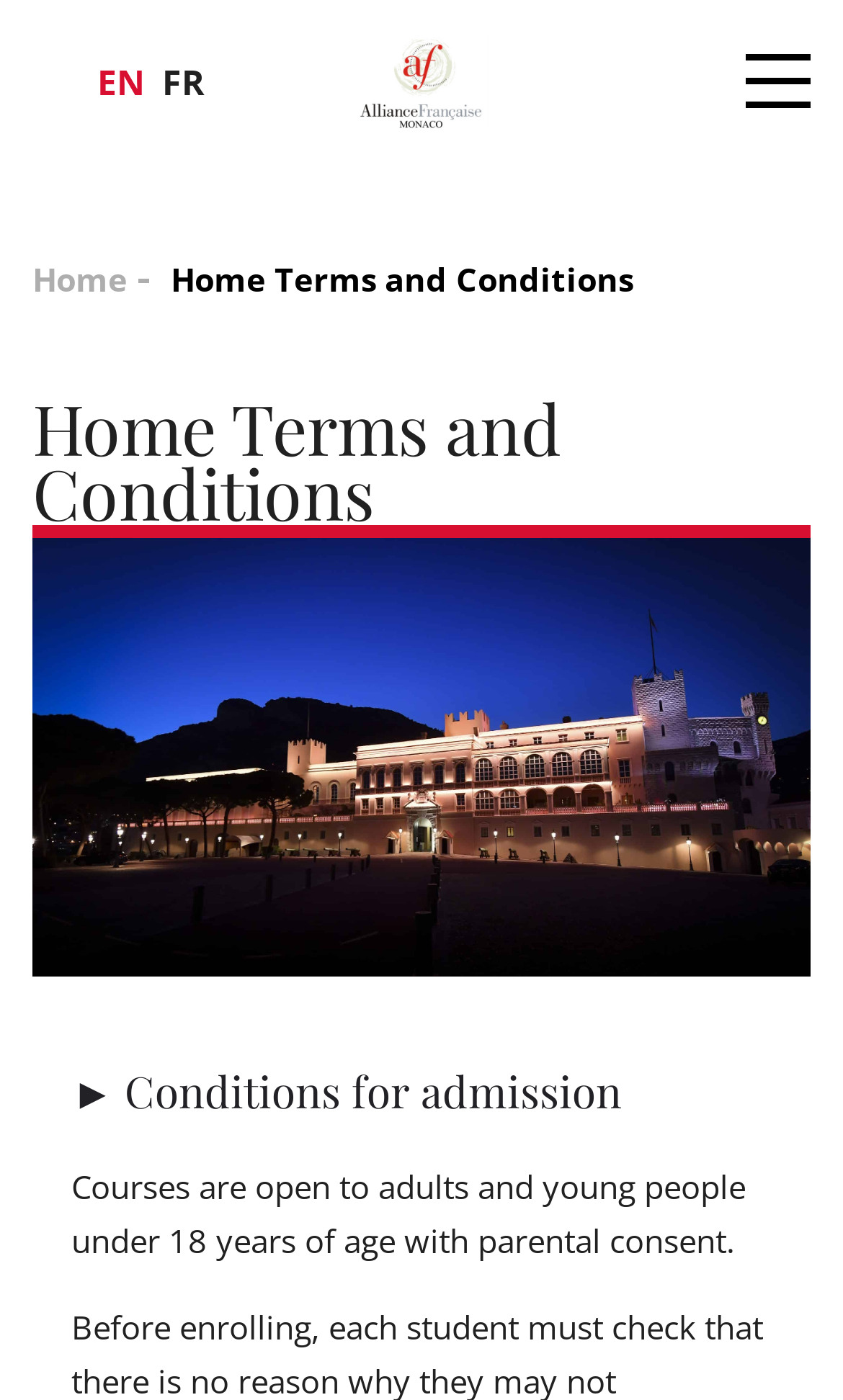Determine the main headline from the webpage and extract its text.

Home Terms and Conditions